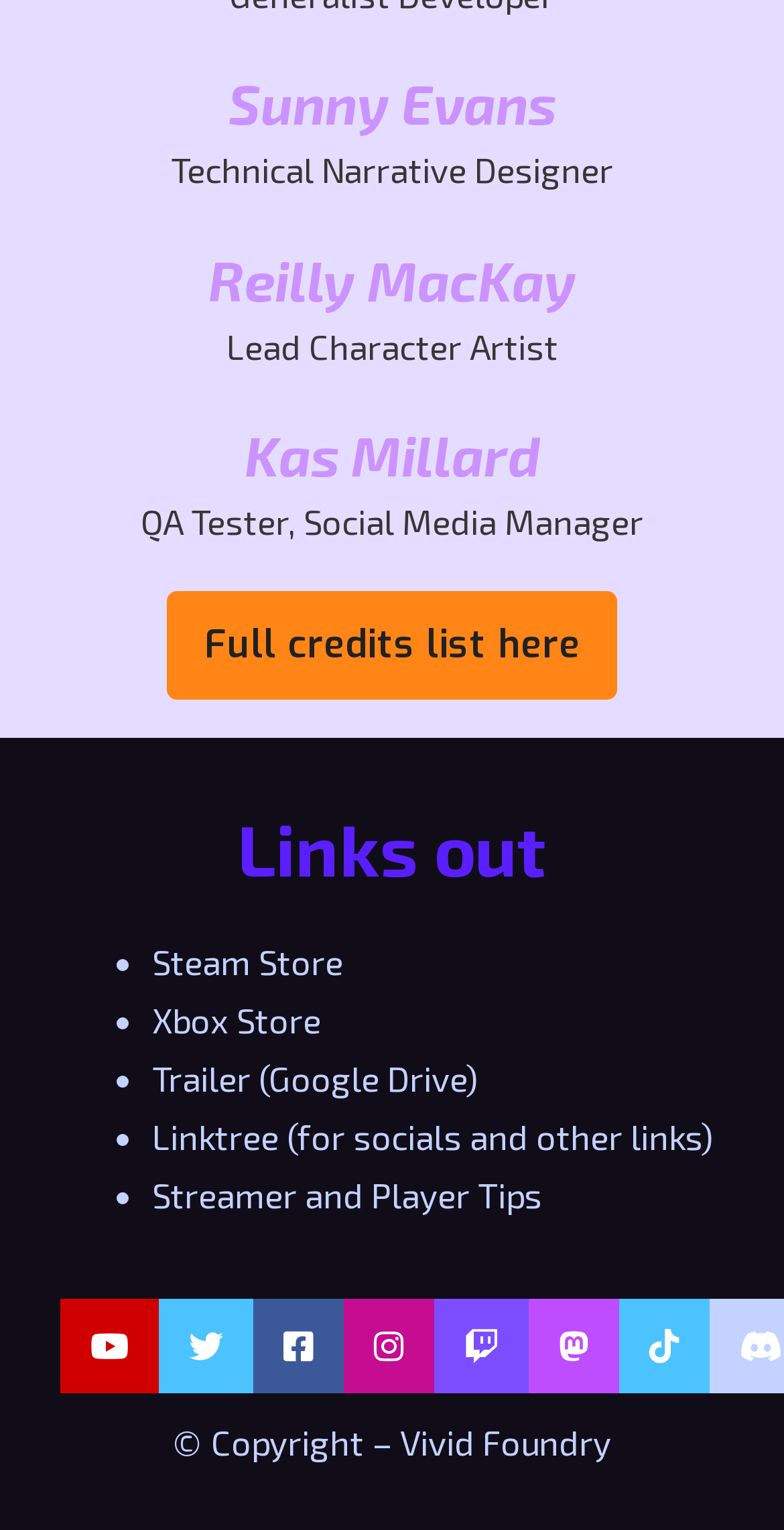Identify the bounding box coordinates of the area you need to click to perform the following instruction: "Go to Linktree".

[0.194, 0.729, 0.909, 0.755]